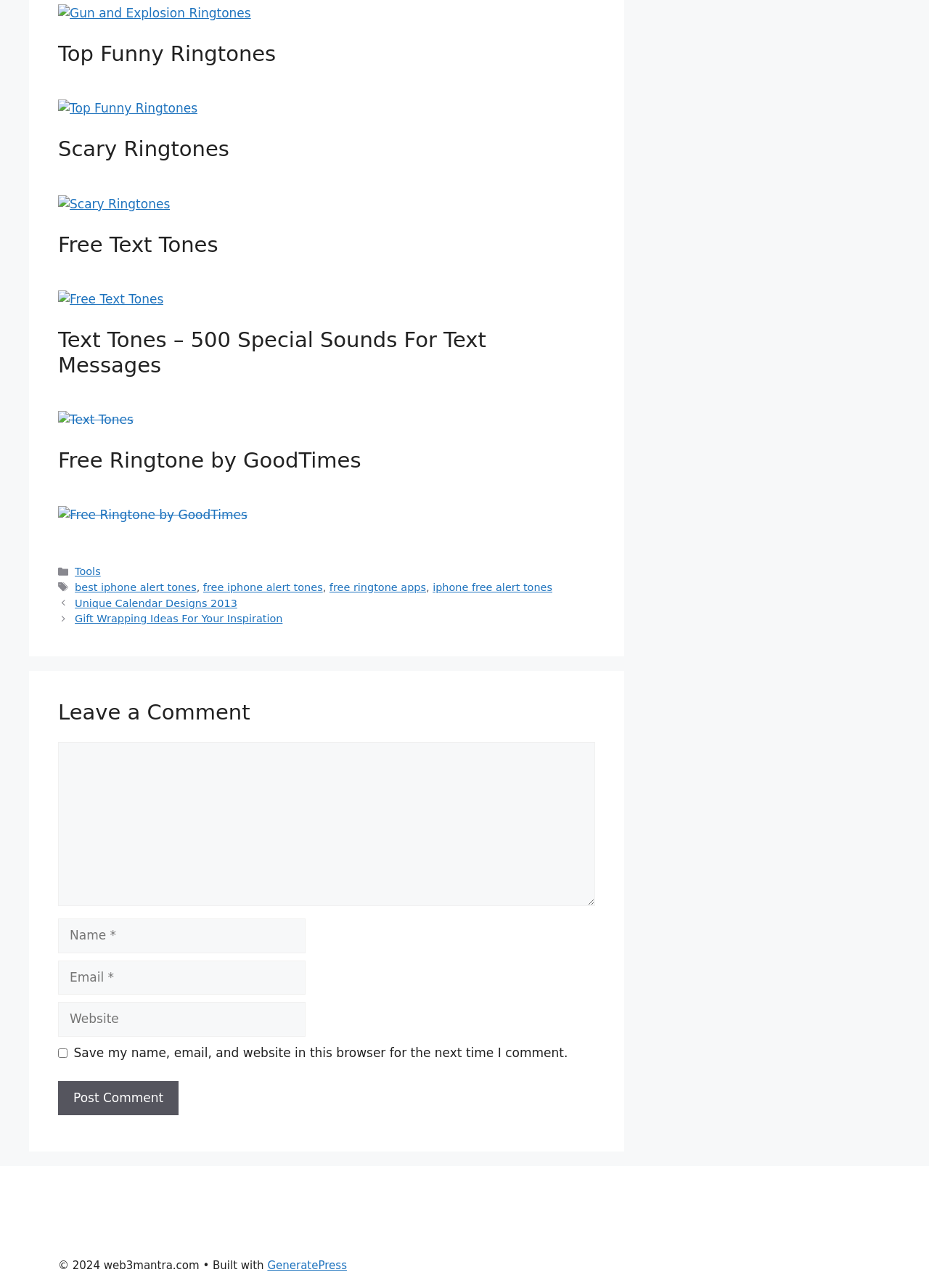What is the main category of ringtones on this webpage?
Using the screenshot, give a one-word or short phrase answer.

Funny, Scary, Text